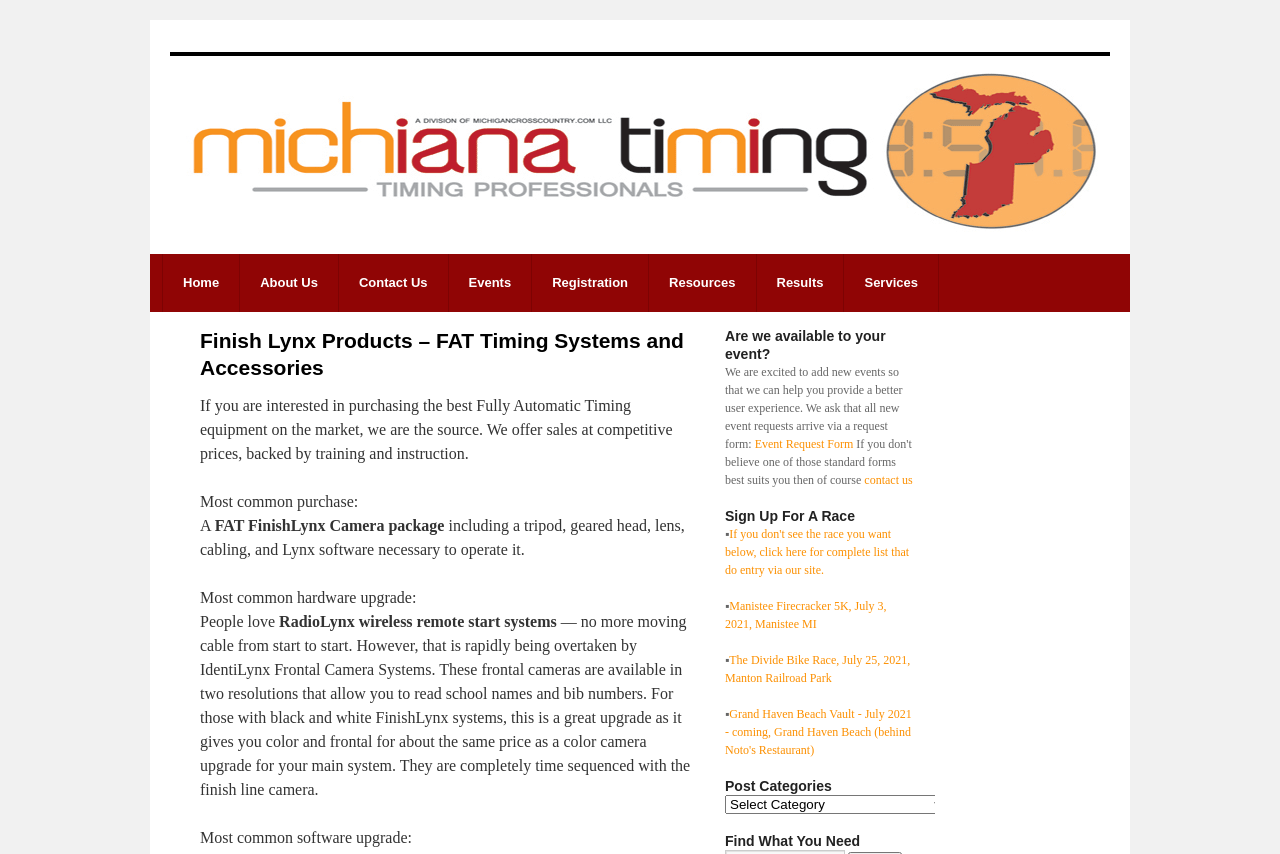Please study the image and answer the question comprehensively:
What is the purpose of the IdentiLynx Frontal Camera Systems?

The IdentiLynx Frontal Camera Systems are an upgrade option for FinishLynx systems, which allow users to read school names and bib numbers. This feature is particularly useful for events where identification is crucial, and it provides a convenient and accurate way to capture this information.